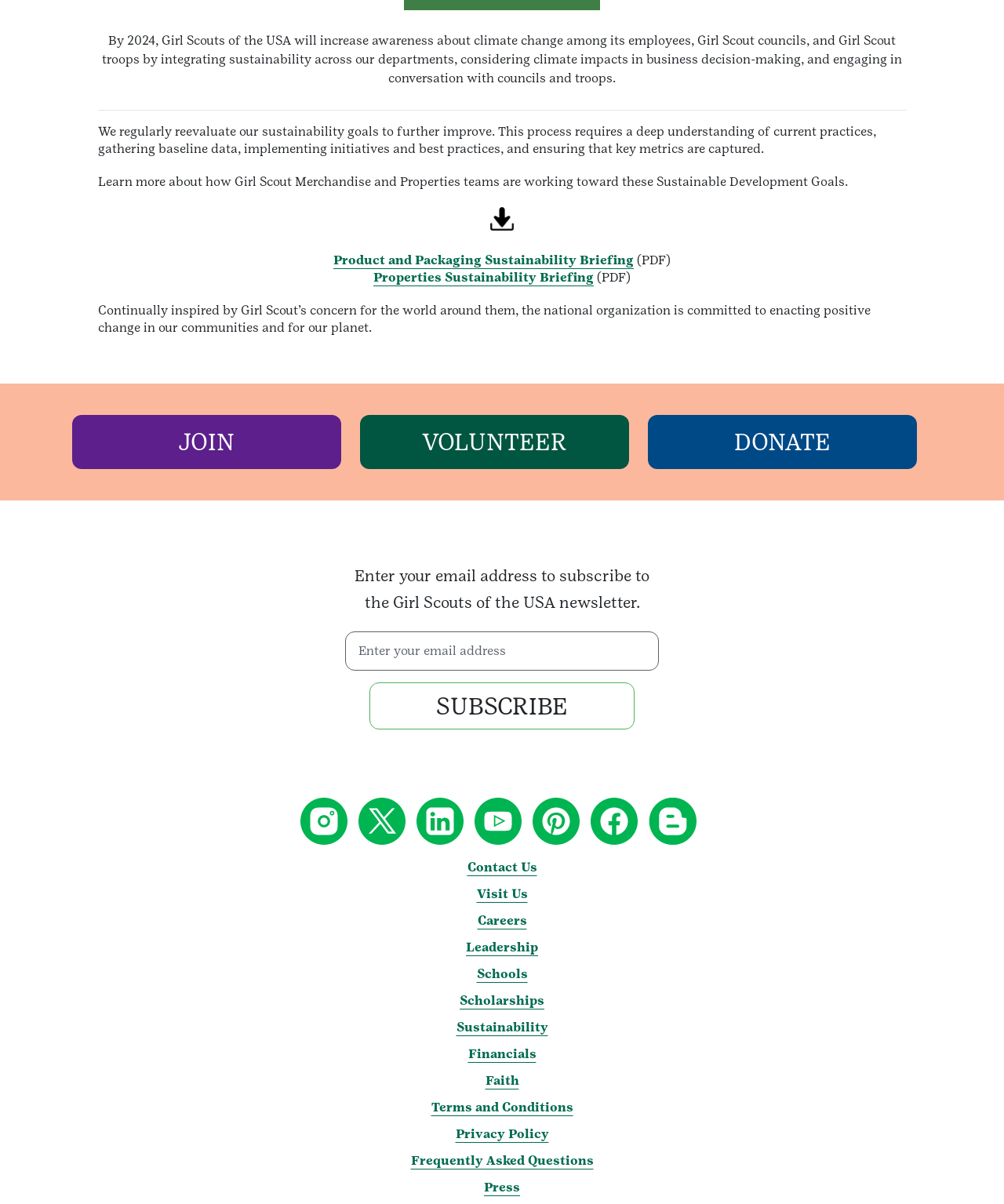Find the bounding box coordinates of the clickable element required to execute the following instruction: "Subscribe to the newsletter". Provide the coordinates as four float numbers between 0 and 1, i.e., [left, top, right, bottom].

[0.344, 0.567, 0.656, 0.606]